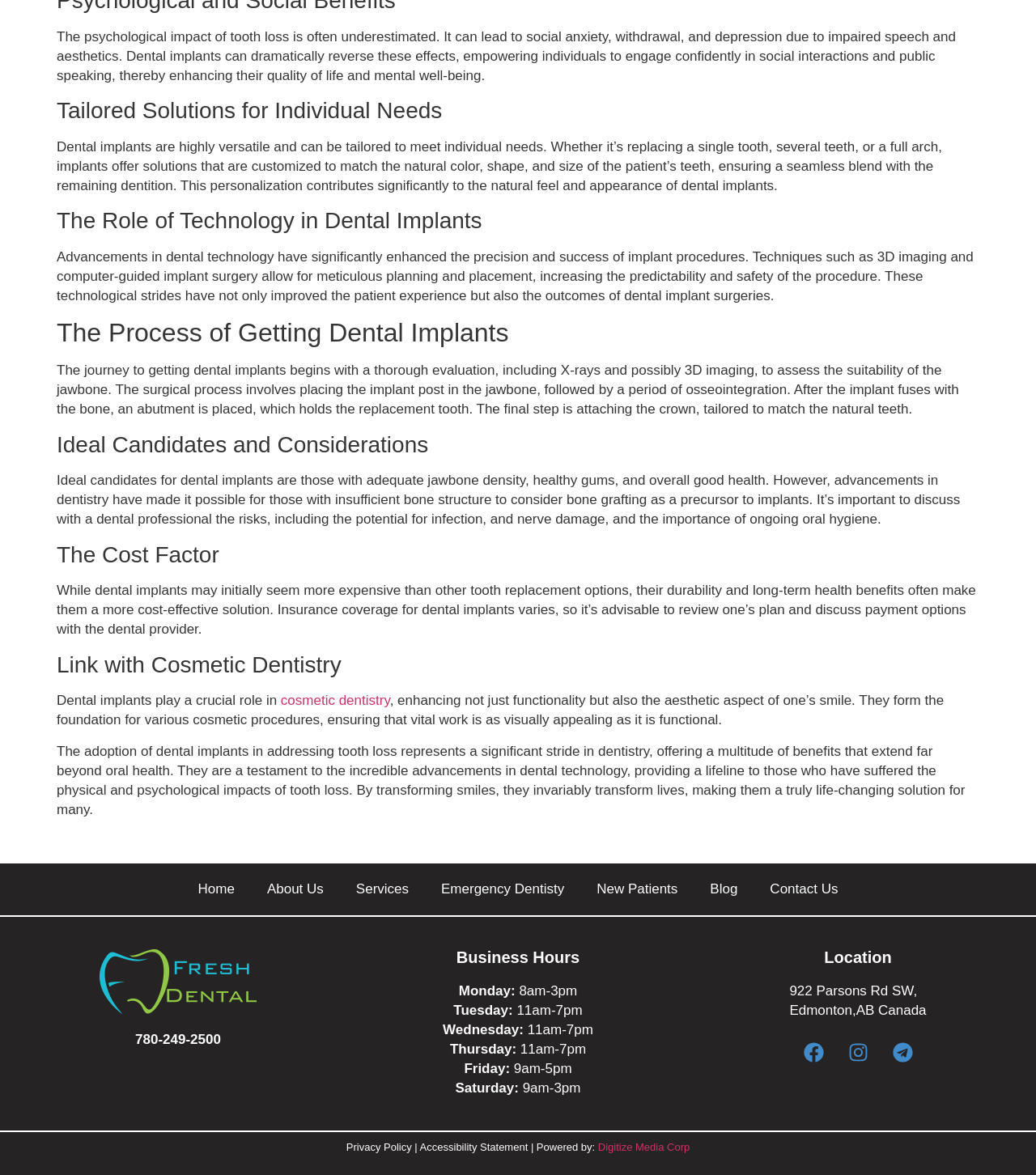Determine the bounding box for the UI element described here: "cosmetic dentistry".

[0.271, 0.59, 0.376, 0.603]